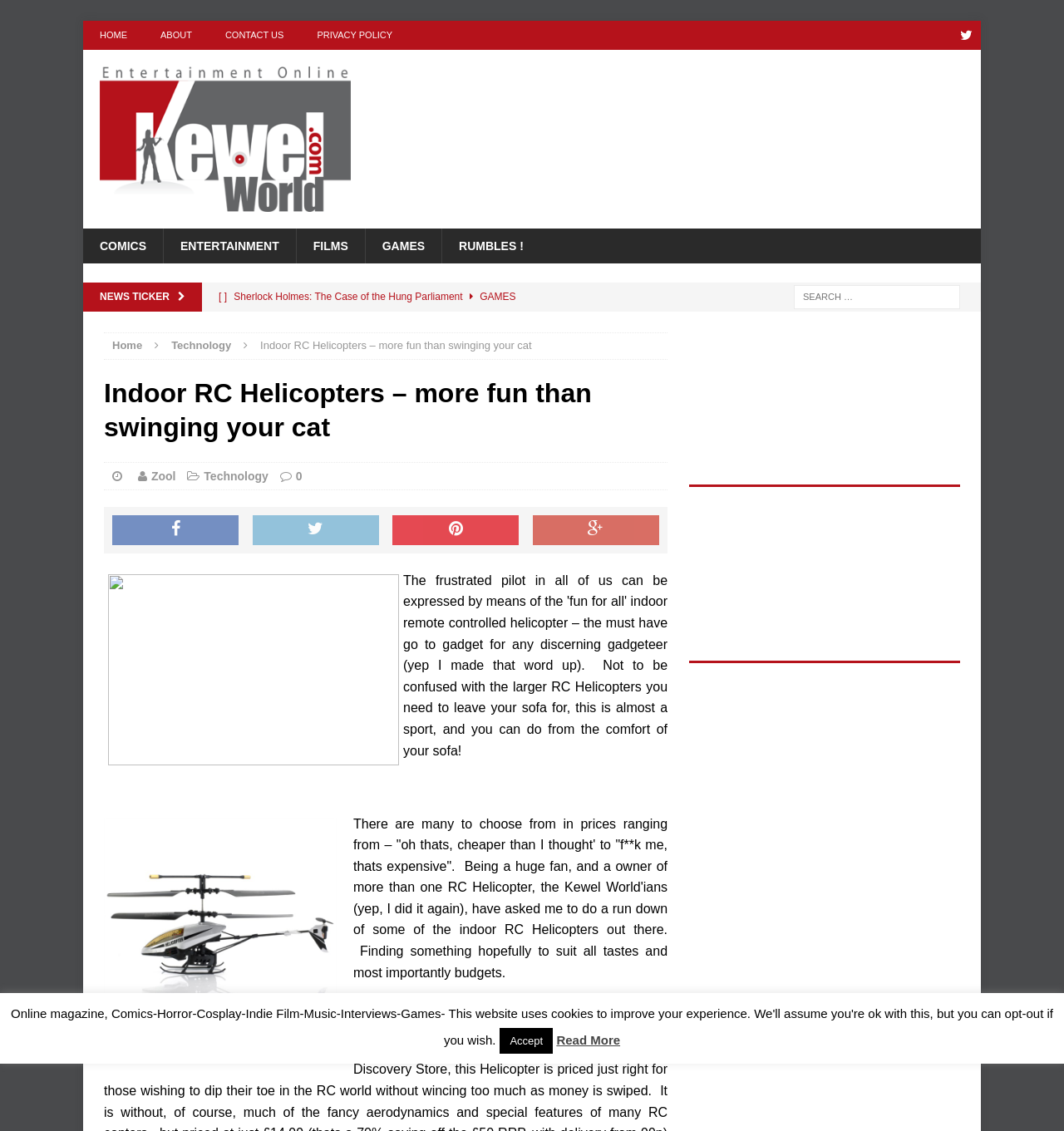Determine the bounding box coordinates for the area you should click to complete the following instruction: "Click on the 'HOME' link".

[0.078, 0.018, 0.135, 0.044]